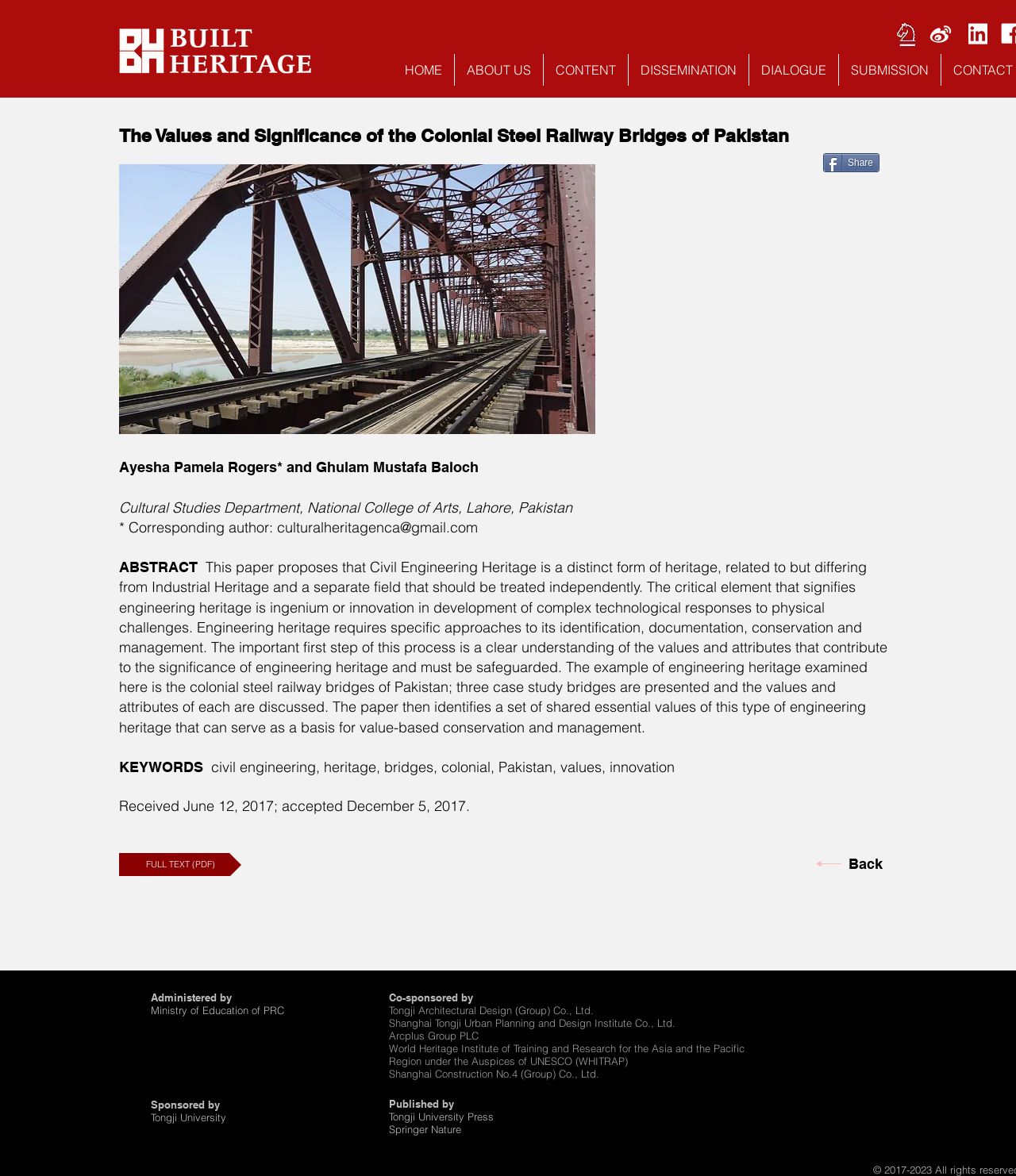What is the format of the full text of the article?
Look at the image and answer the question with a single word or phrase.

PDF